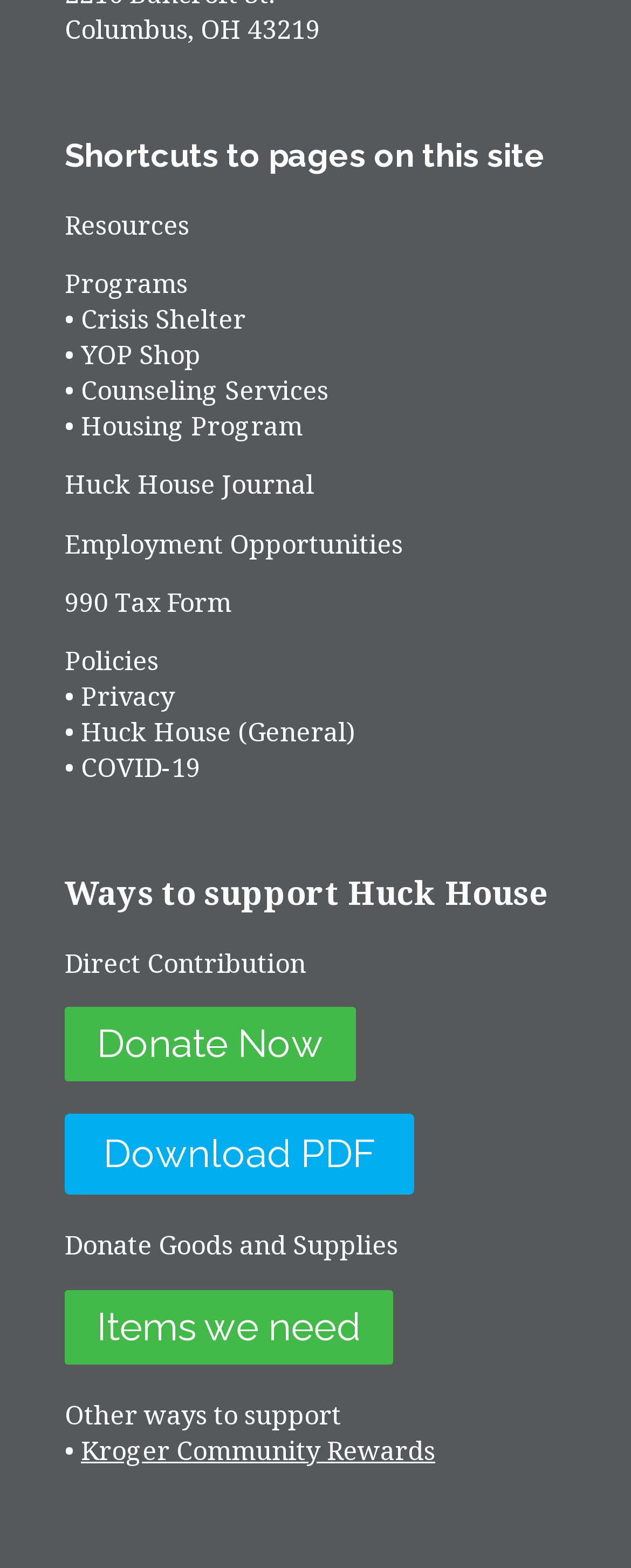Determine the coordinates of the bounding box that should be clicked to complete the instruction: "View resources". The coordinates should be represented by four float numbers between 0 and 1: [left, top, right, bottom].

[0.103, 0.132, 0.3, 0.154]